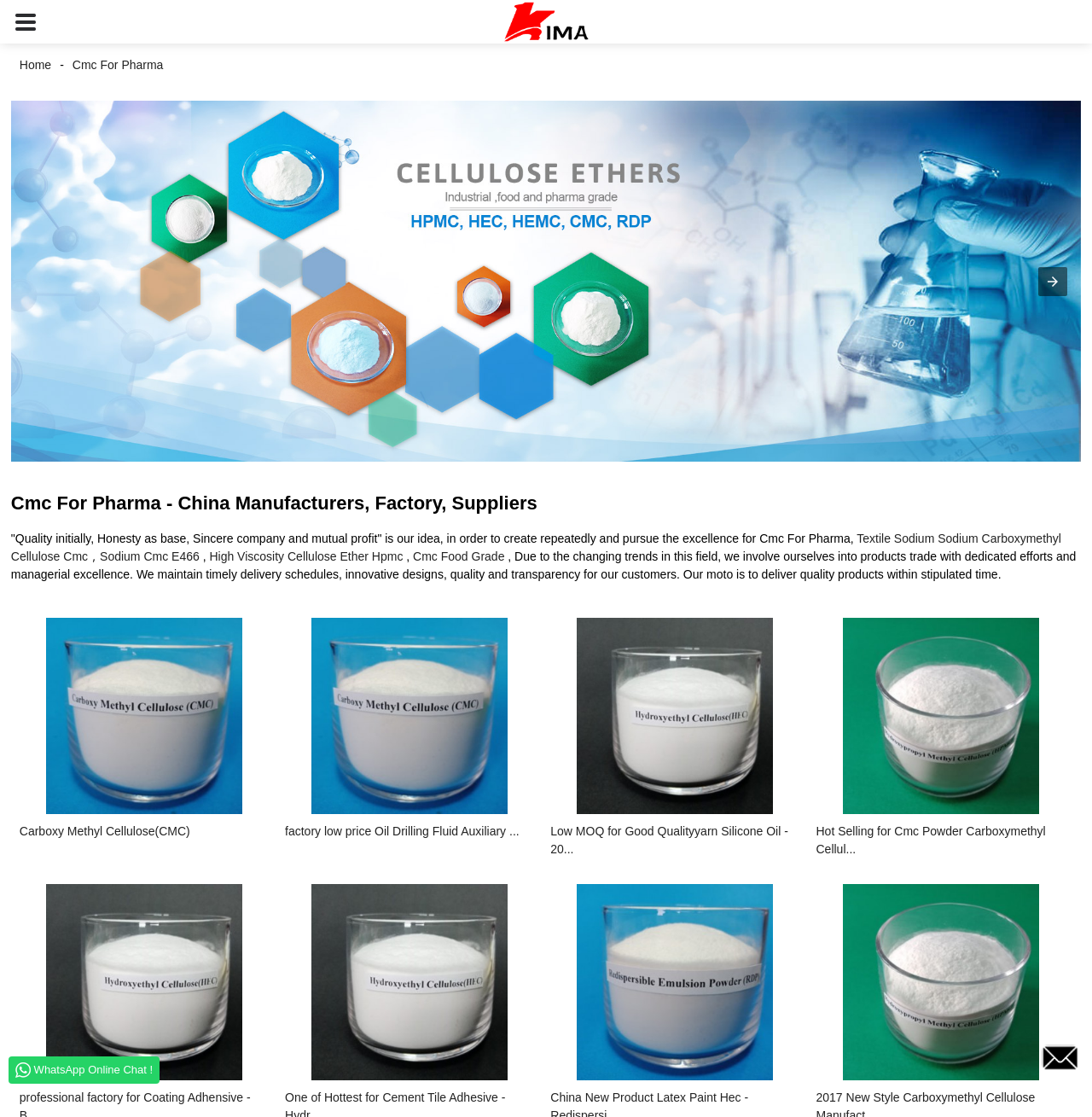Answer the question using only a single word or phrase: 
What is the company's business philosophy?

Deliver quality products within stipulated time